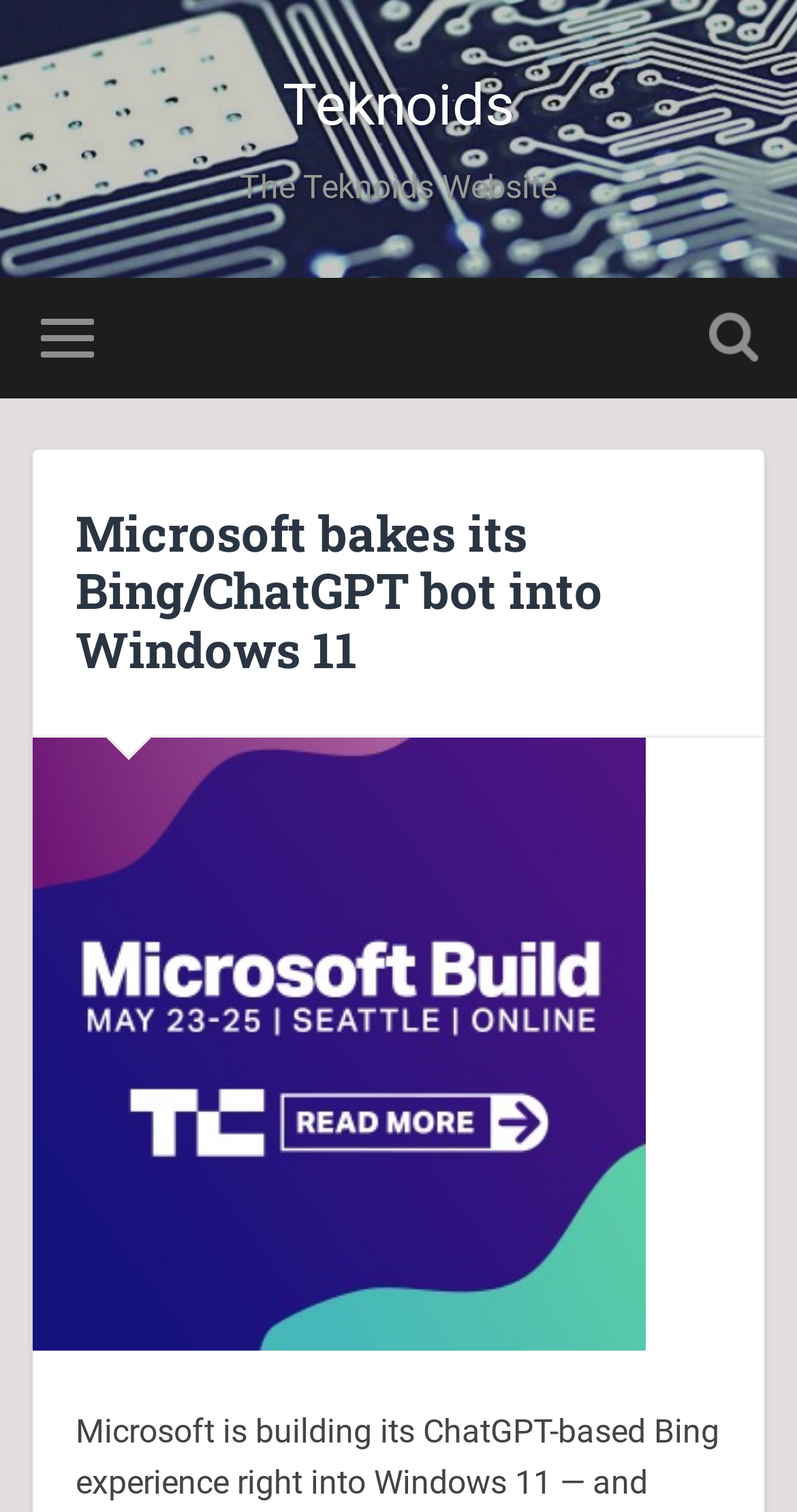Can you find and generate the webpage's heading?

Microsoft bakes its Bing/ChatGPT bot into Windows 11